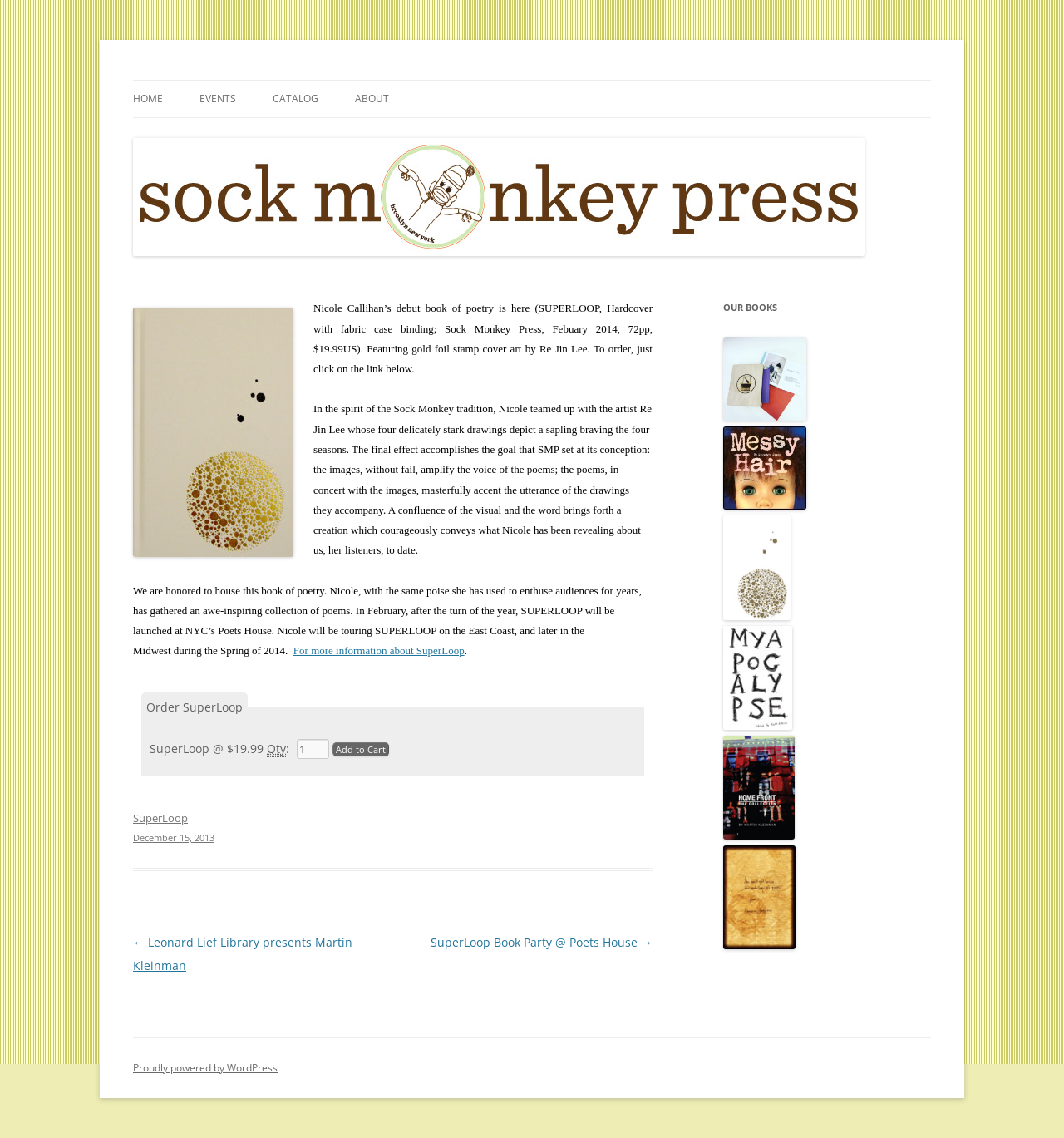Create a detailed narrative describing the layout and content of the webpage.

The webpage is about Sock Monkey Press, a publishing company, and its debut book of poetry, SuperLoop, by Nicole Callihan. At the top of the page, there is a heading with the company's name, followed by a navigation menu with links to HOME, EVENTS, CATALOG, and ABOUT.

Below the navigation menu, there is a main section that takes up most of the page. It features an article about SuperLoop, which includes an image of the book's cover, a description of the book, and information about the author and the book's launch. The description mentions that the book is a collection of poems, accompanied by four delicate drawings by Re Jin Lee, and that it will be launched at NYC's Poets House.

In the middle of the page, there is a section that allows users to order the book, with options to select the quantity and add it to their cart. Below this section, there is a footer with a link to a blog post about SuperLoop, dated December 15, 2013.

On the right side of the page, there is a complementary section that lists other books published by Sock Monkey Press, including SuperLoop, My_Apocalypse, Home Front, and Small Plot, each with an image of the book's cover.

At the very bottom of the page, there is a content information section with a link to WordPress, indicating that the website is powered by WordPress.